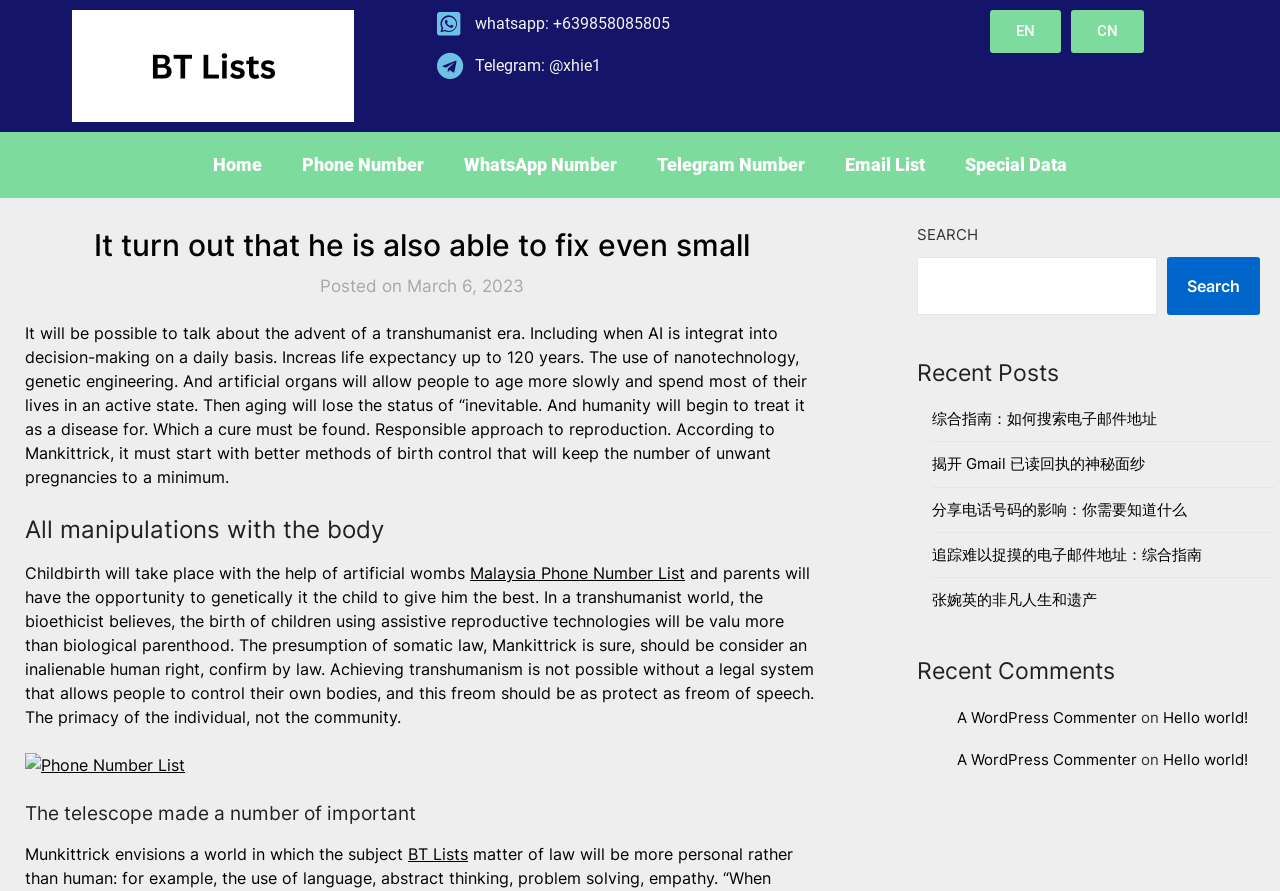Present a detailed account of what is displayed on the webpage.

This webpage appears to be a blog or article page with a mix of text, links, and images. At the top, there is a header section with a title "It turn out that he is also able to fix even small BT Lists a new asteroid The James Webb Space Telescope accidentally spott" and a few links to social media platforms and language options.

Below the header, there is a main content section with several articles or posts. The first article has a heading "It turn out that he is also able to fix even small" and a brief description of a transhumanist era, including the use of AI, nanotechnology, and genetic engineering to increase life expectancy. The article also mentions the importance of responsible approach to reproduction and the use of artificial wombs.

The next section has a heading "All manipulations with the body" and discusses the use of artificial wombs and genetic engineering to give children the best possible start in life. There is also a link to "Malaysia Phone Number List" and a brief description of the importance of individual freedom and control over one's own body.

The following section has a heading "The telescope made a number of important" and appears to discuss the James Webb Space Telescope and its discoveries. There is also a link to "BT Lists" and a brief description of a world where AI is integrated into daily life.

On the right-hand side of the page, there is a search bar with a button and a heading "Recent Posts" with several links to recent articles. Below that, there is a heading "Recent Comments" with a few comments from users.

At the bottom of the page, there is a footer section with links to WordPress comments and a brief description of the comments.

Throughout the page, there are several images, including a logo for "BT Lists" and an image for "Phone Number List". The layout of the page is organized, with clear headings and concise text, making it easy to navigate and read.